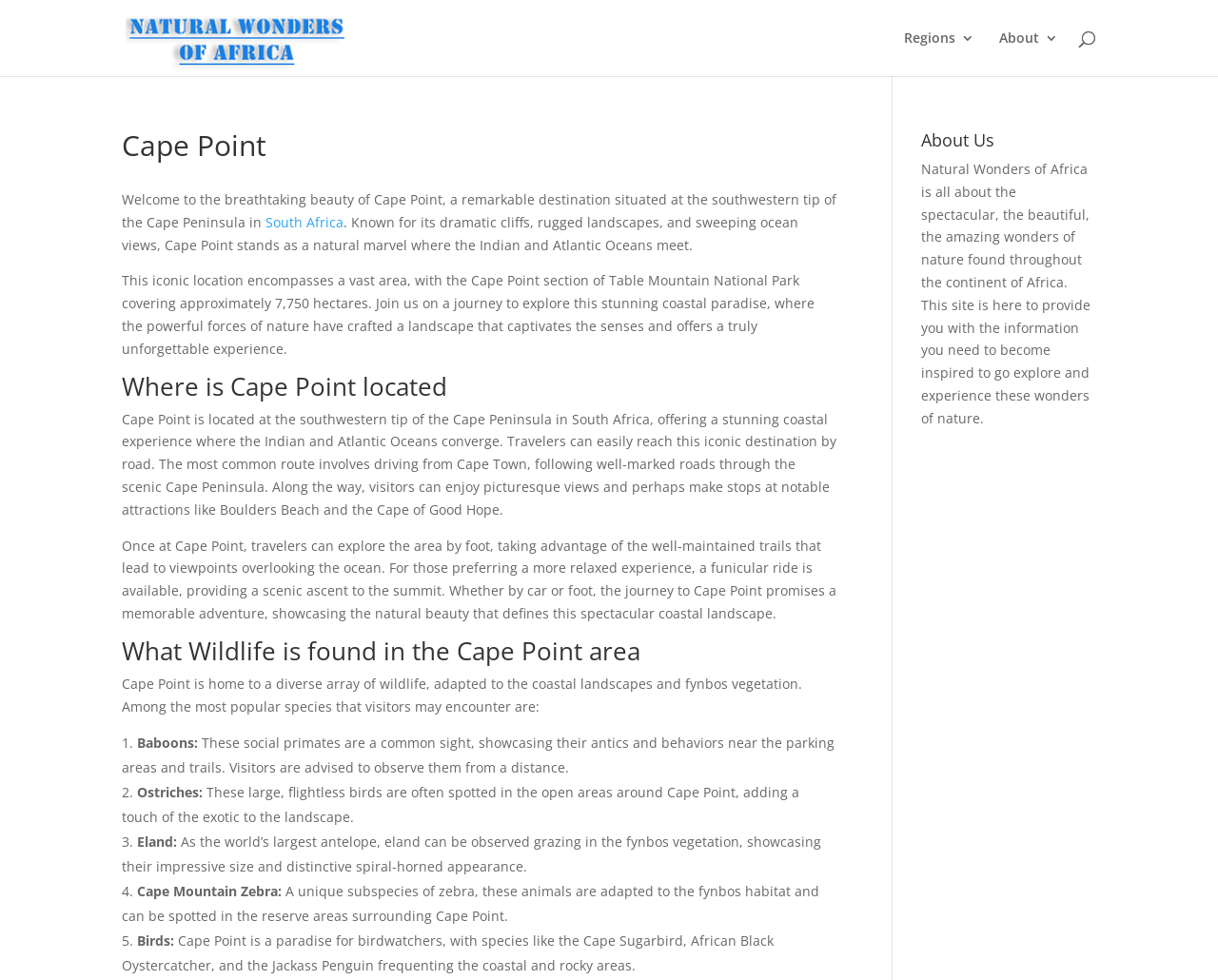Determine the bounding box for the described UI element: "South Africa".

[0.218, 0.217, 0.282, 0.236]